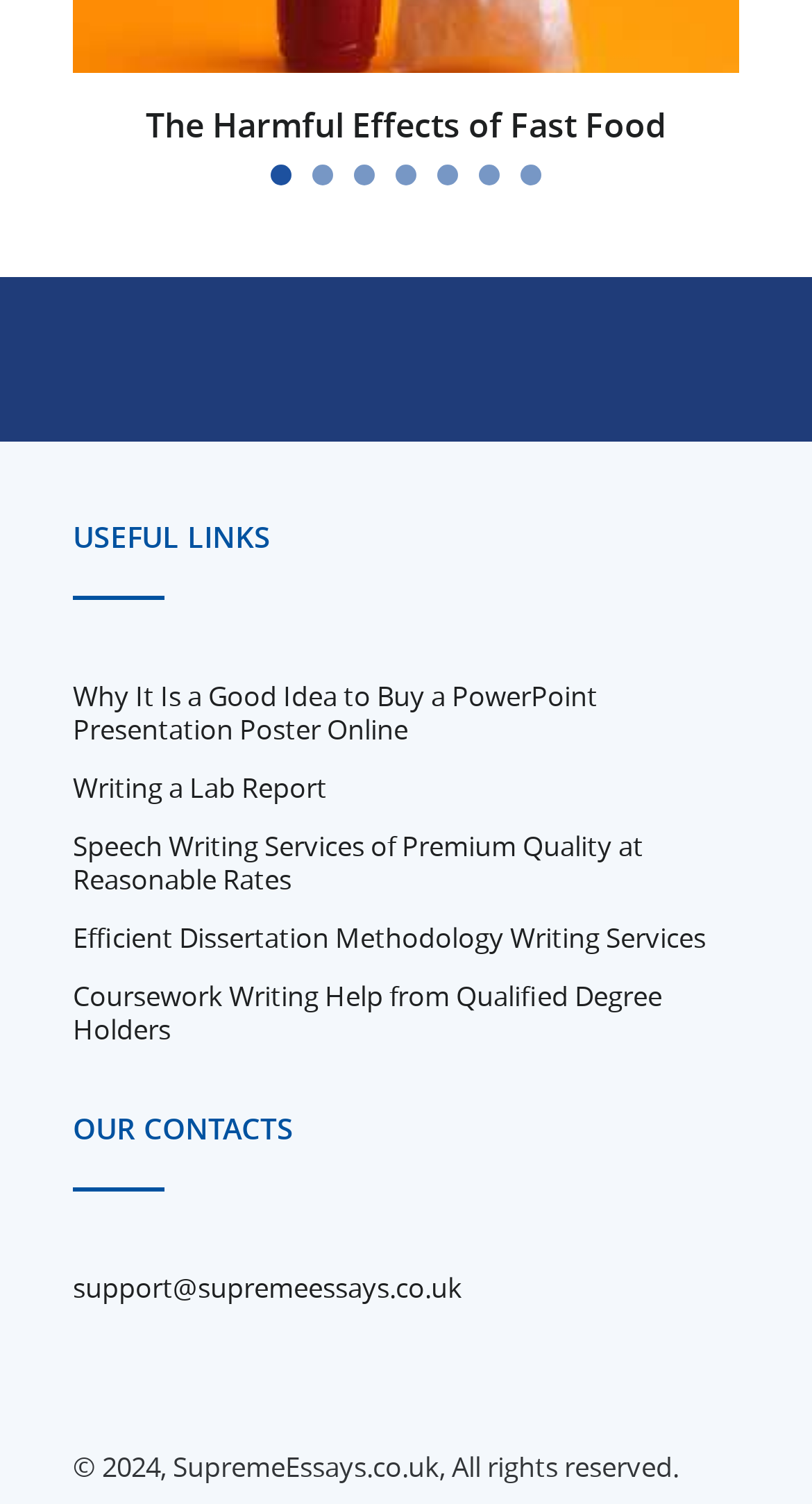Refer to the image and offer a detailed explanation in response to the question: What is the name of the website?

The name of the website can be found in the top-left corner of the webpage, where it is written in a link format.